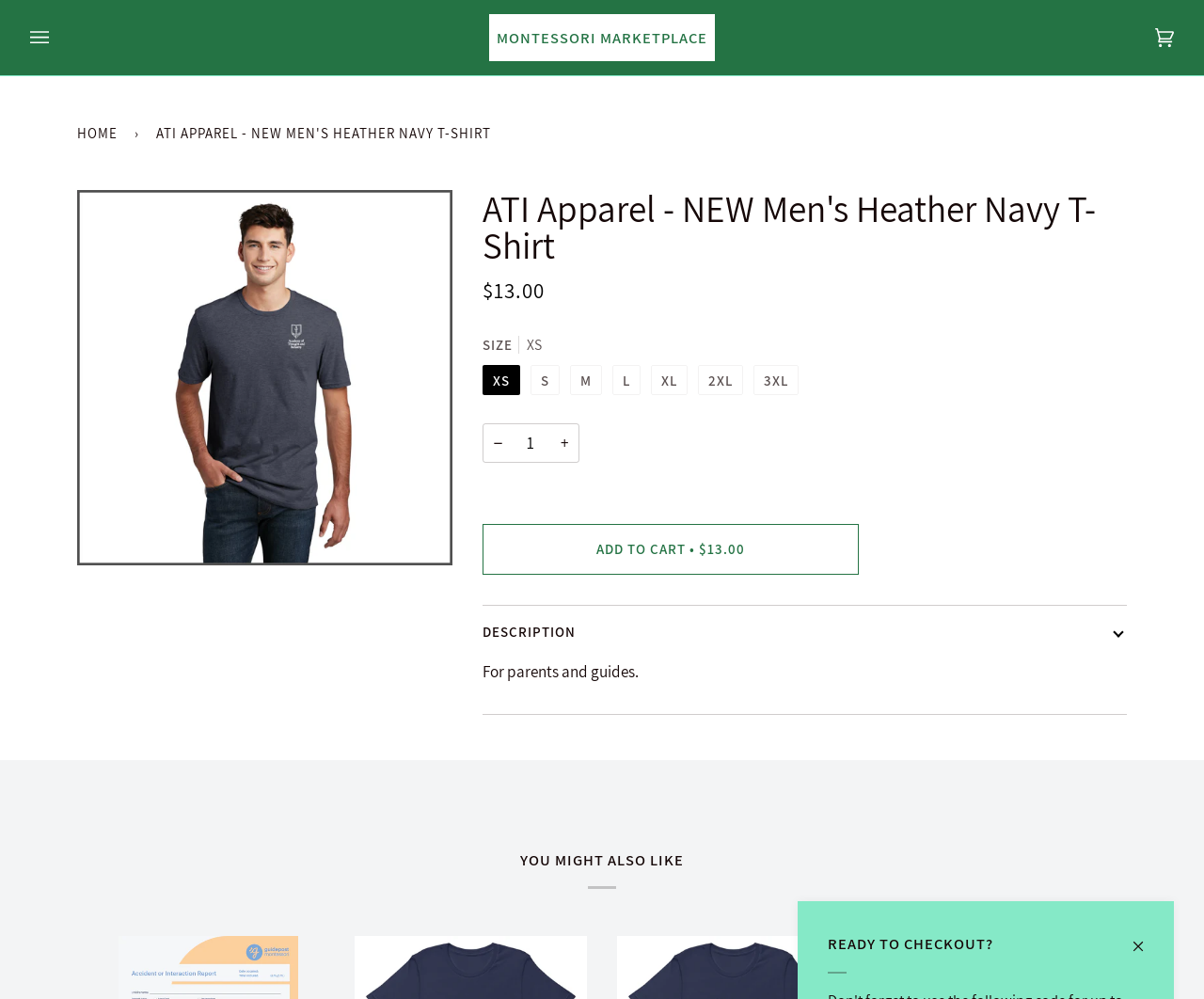What is the price of the t-shirt?
From the image, provide a succinct answer in one word or a short phrase.

$13.00